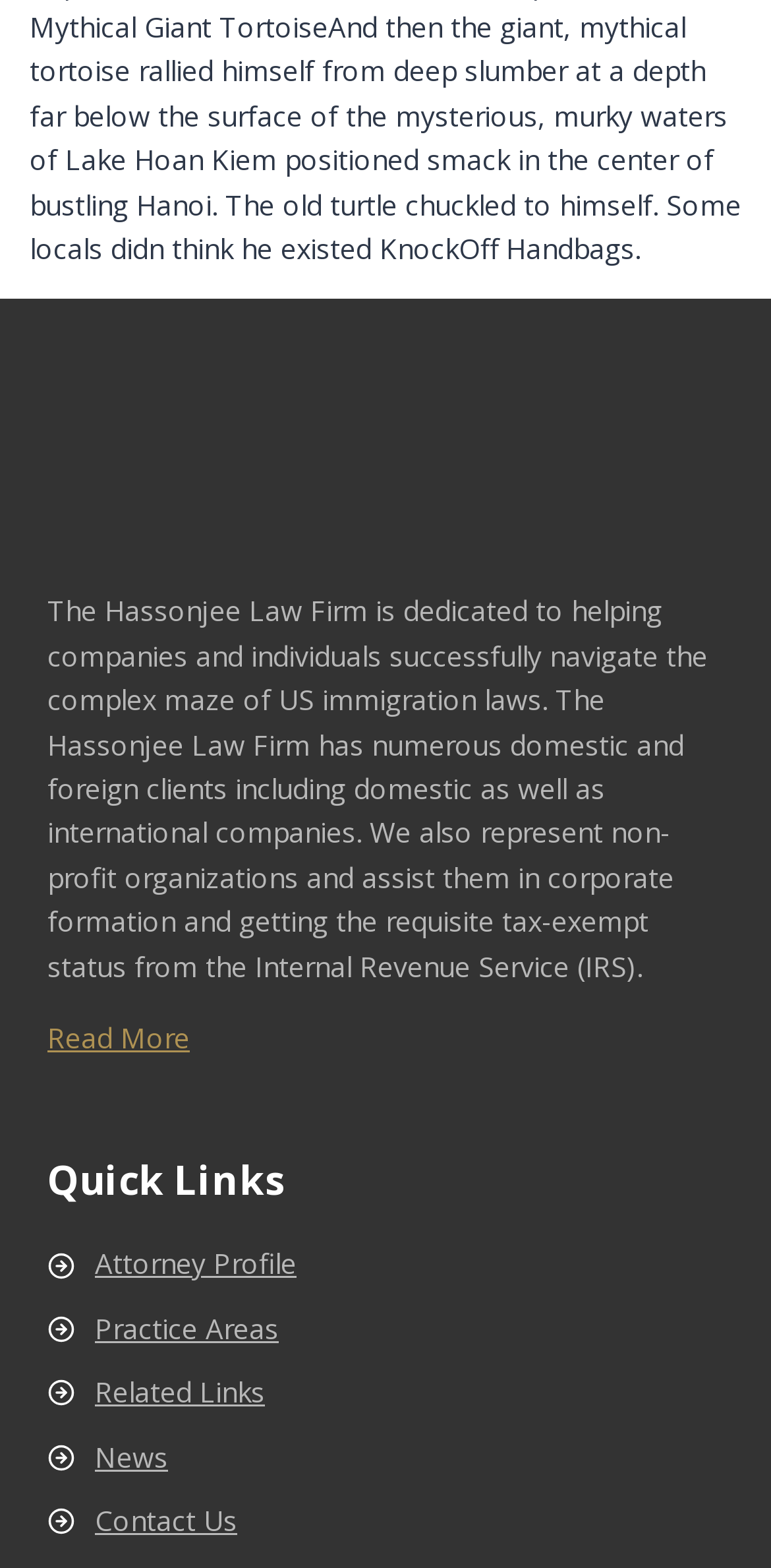What is the main focus of The Hassonjee Law Firm?
Based on the image, provide your answer in one word or phrase.

US immigration laws